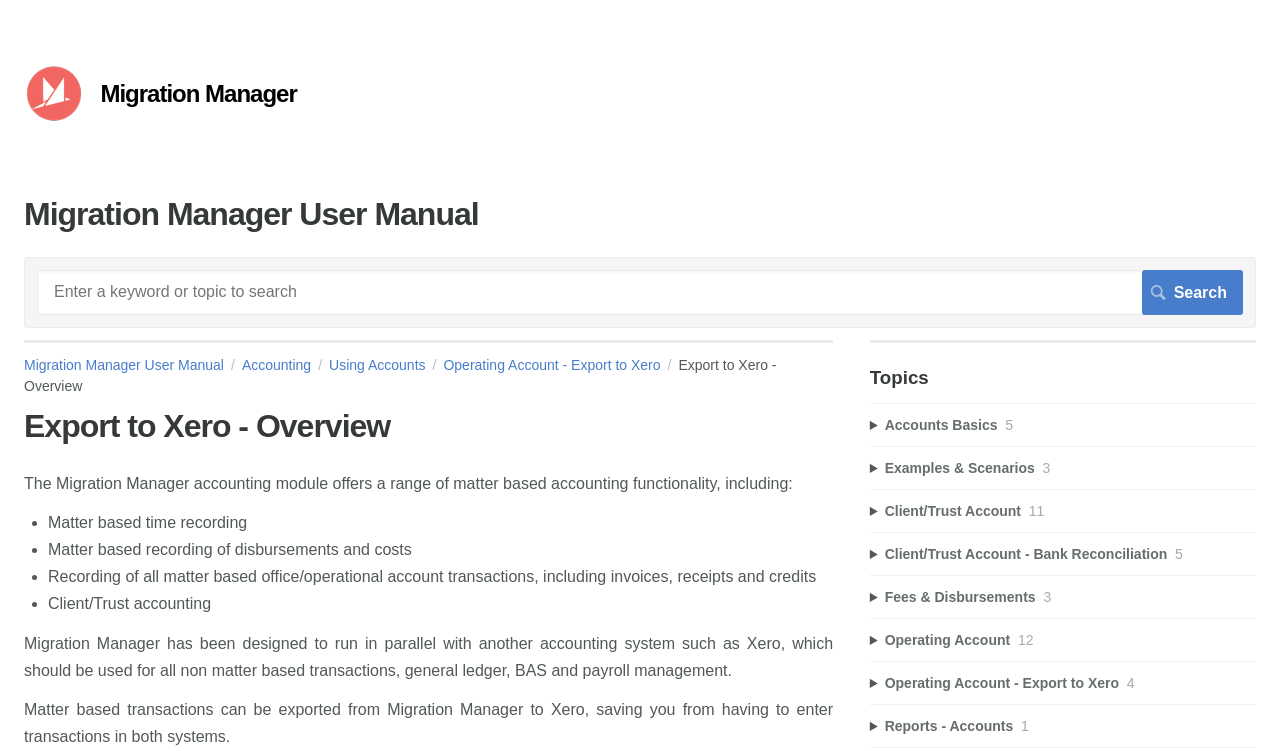Locate the bounding box coordinates of the segment that needs to be clicked to meet this instruction: "View Operating Account - Export to Xero".

[0.68, 0.896, 0.981, 0.924]